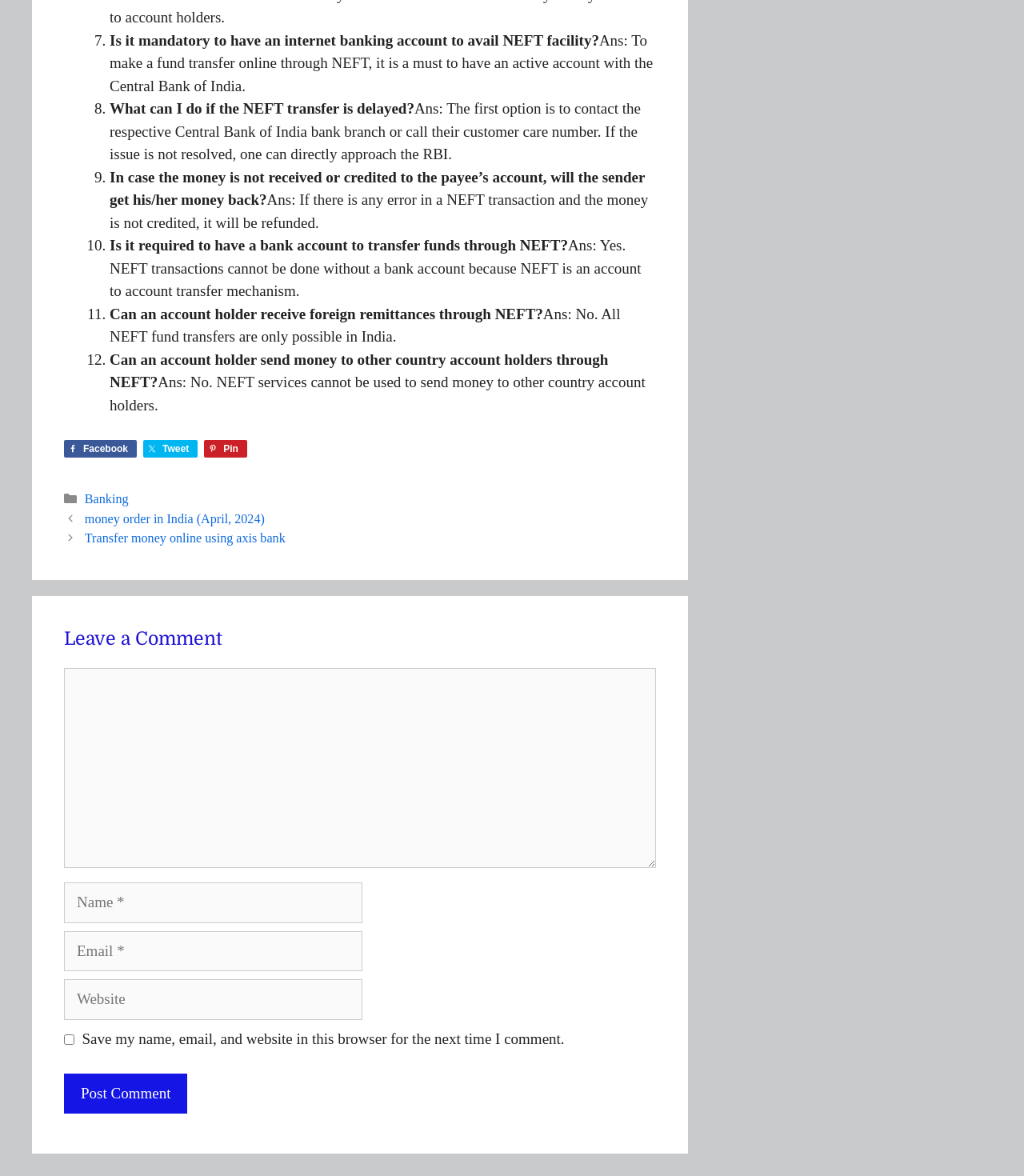Can you find the bounding box coordinates for the element to click on to achieve the instruction: "Click the Pin link"?

[0.199, 0.374, 0.241, 0.389]